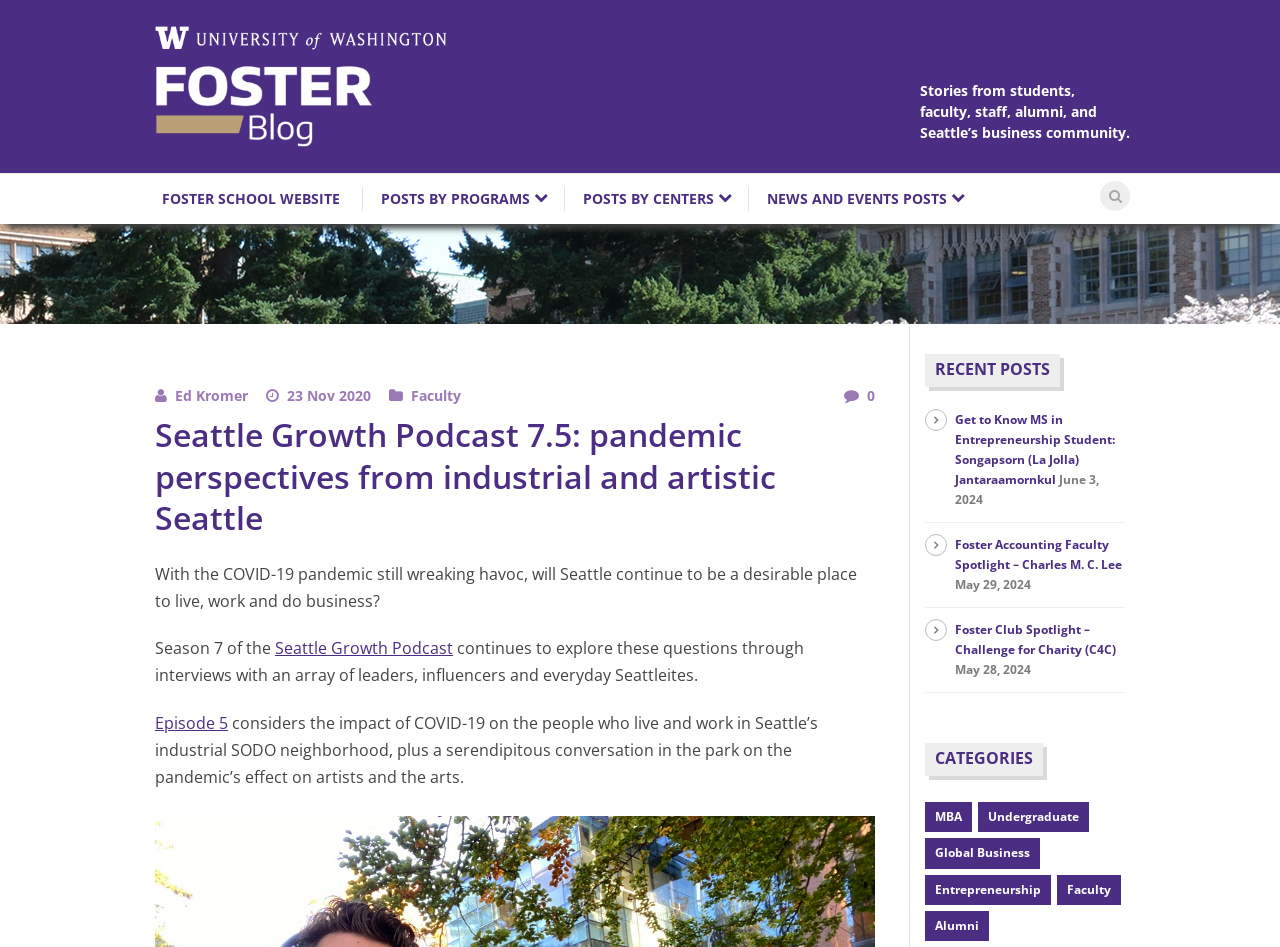Please determine the bounding box coordinates of the element to click on in order to accomplish the following task: "View the category of MBA". Ensure the coordinates are four float numbers ranging from 0 to 1, i.e., [left, top, right, bottom].

[0.723, 0.847, 0.759, 0.879]